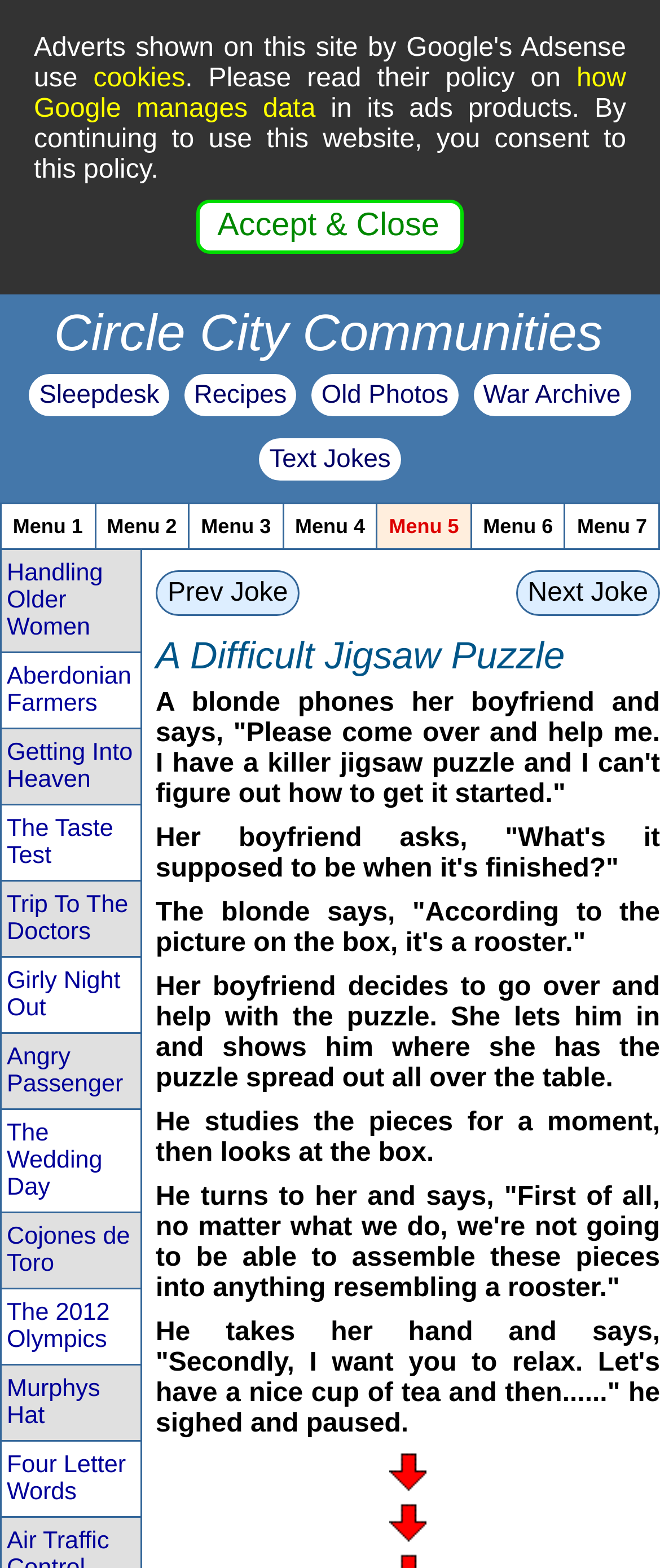Can you specify the bounding box coordinates for the region that should be clicked to fulfill this instruction: "Click the 'Accept & Close' button".

[0.298, 0.127, 0.702, 0.162]